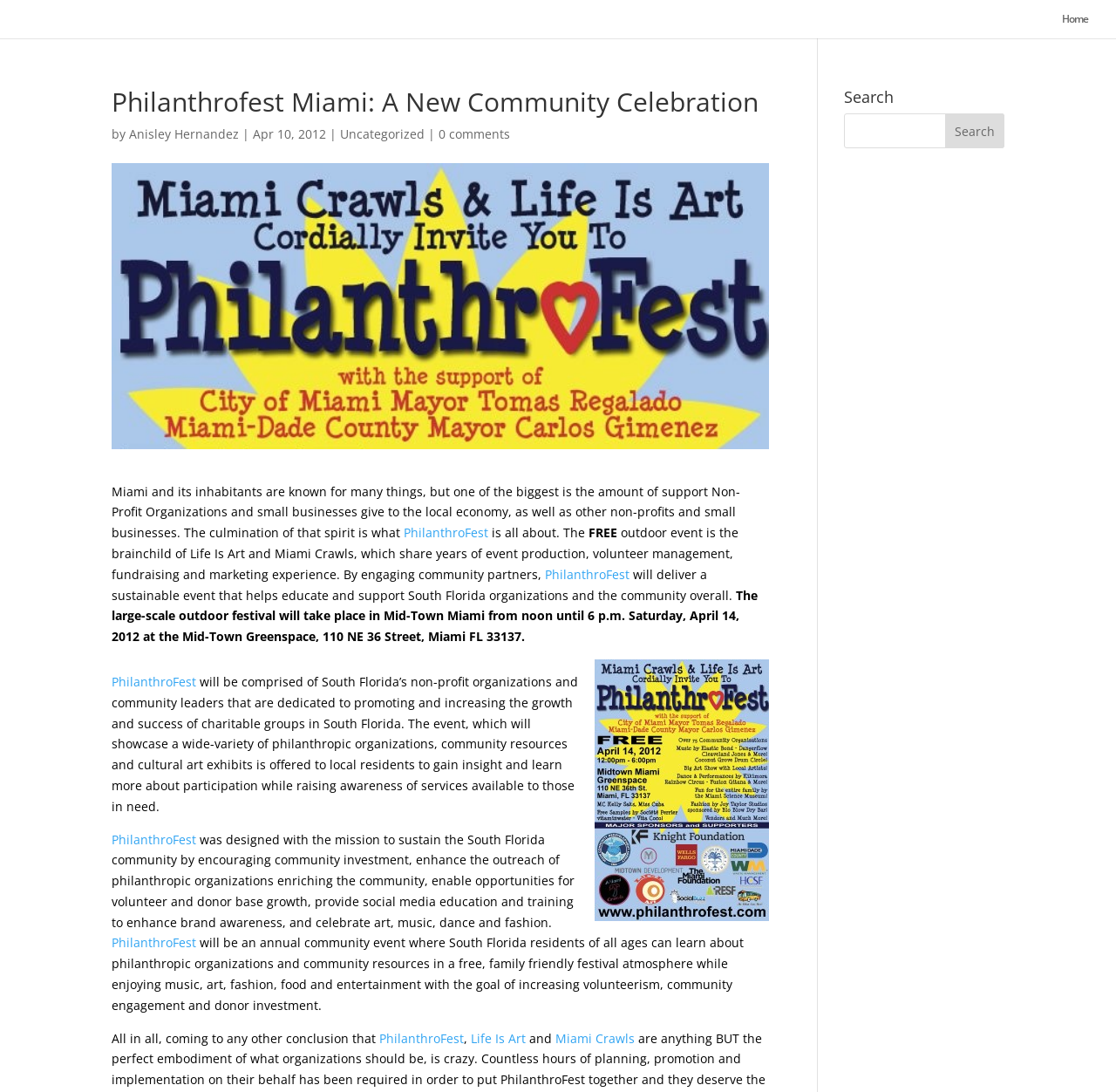Locate the bounding box coordinates of the UI element described by: "0 comments". Provide the coordinates as four float numbers between 0 and 1, formatted as [left, top, right, bottom].

[0.393, 0.115, 0.457, 0.13]